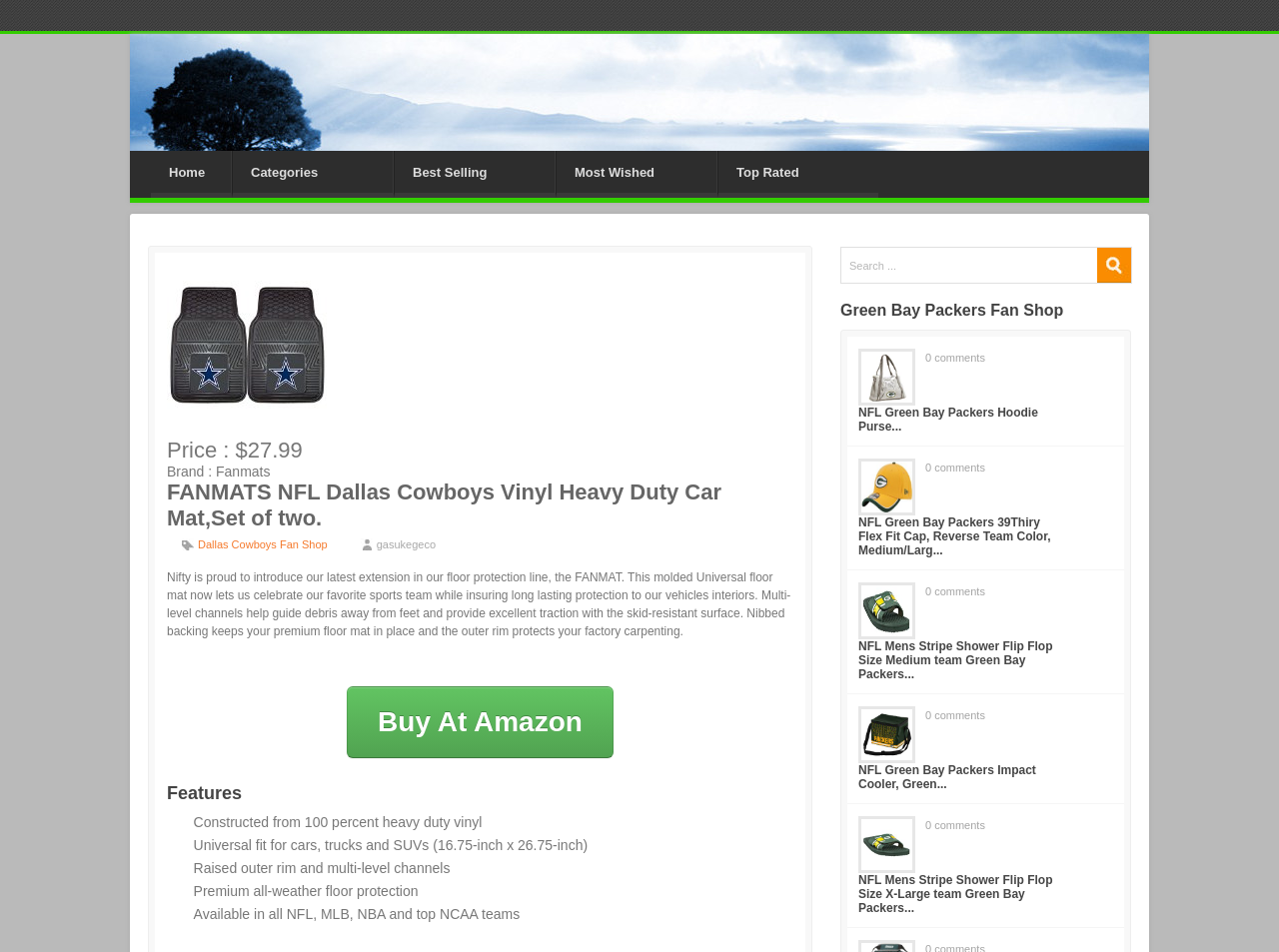Based on the image, please respond to the question with as much detail as possible:
What is the price of the FANMATS NFL Dallas Cowboys Vinyl Heavy Duty Car Mat?

The price of the FANMATS NFL Dallas Cowboys Vinyl Heavy Duty Car Mat can be found in the StaticText element with the text 'Price : $27.99' at coordinates [0.13, 0.46, 0.237, 0.486].